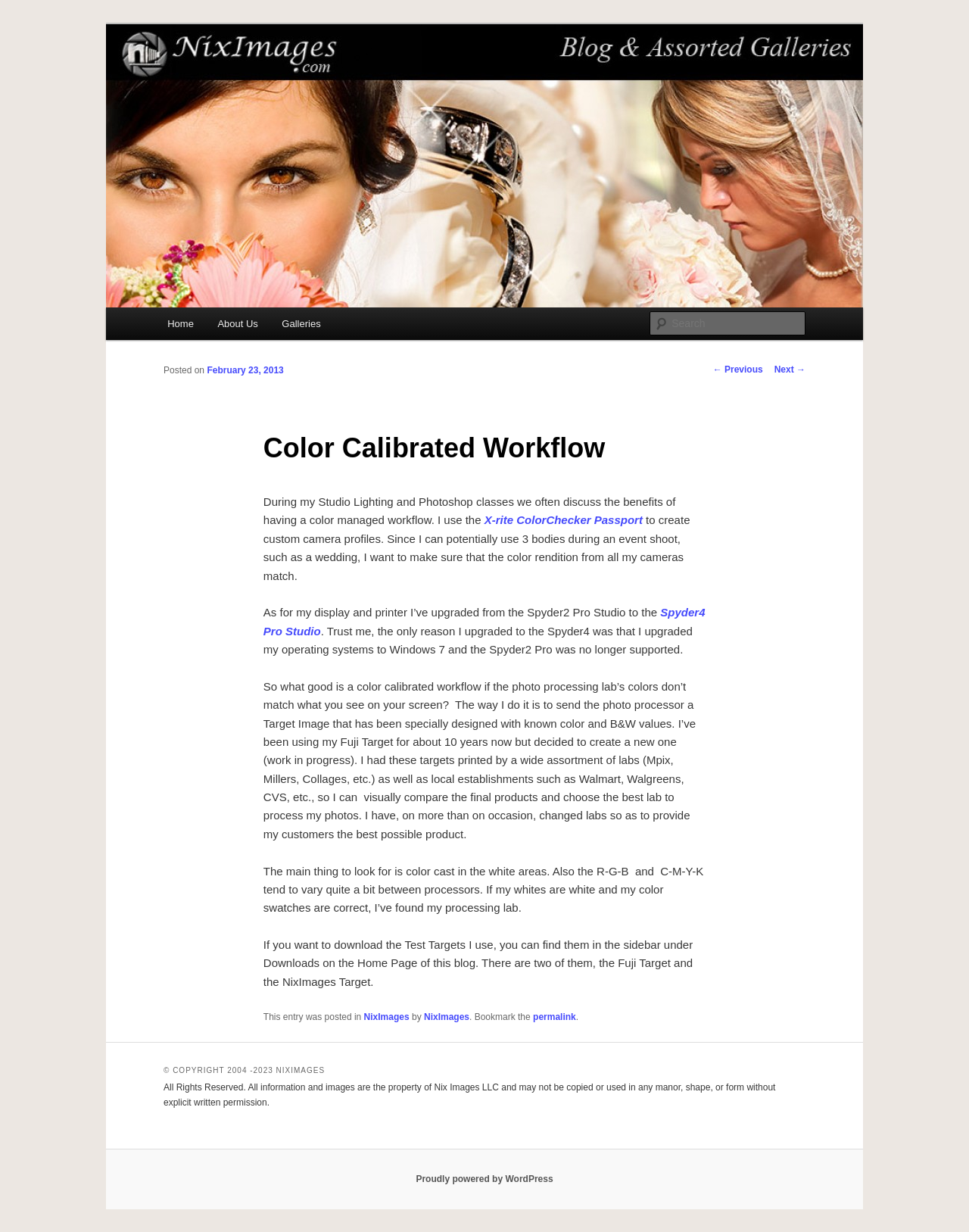What is the copyright year range for NixImages LLC?
Using the image, answer in one word or phrase.

2004-2023